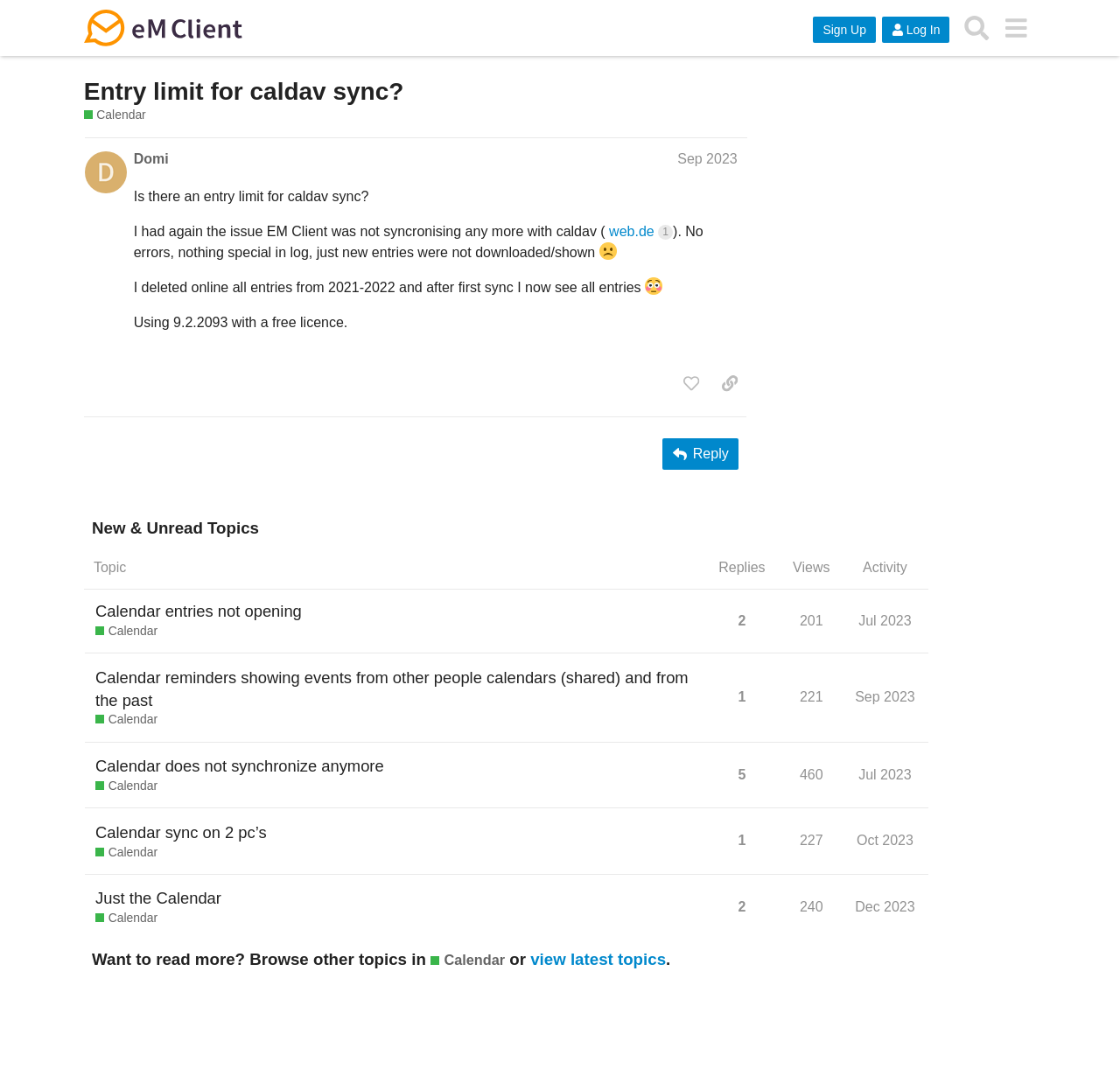Identify the bounding box coordinates of the region that needs to be clicked to carry out this instruction: "Click the 'like this post' button". Provide these coordinates as four float numbers ranging from 0 to 1, i.e., [left, top, right, bottom].

[0.602, 0.34, 0.632, 0.368]